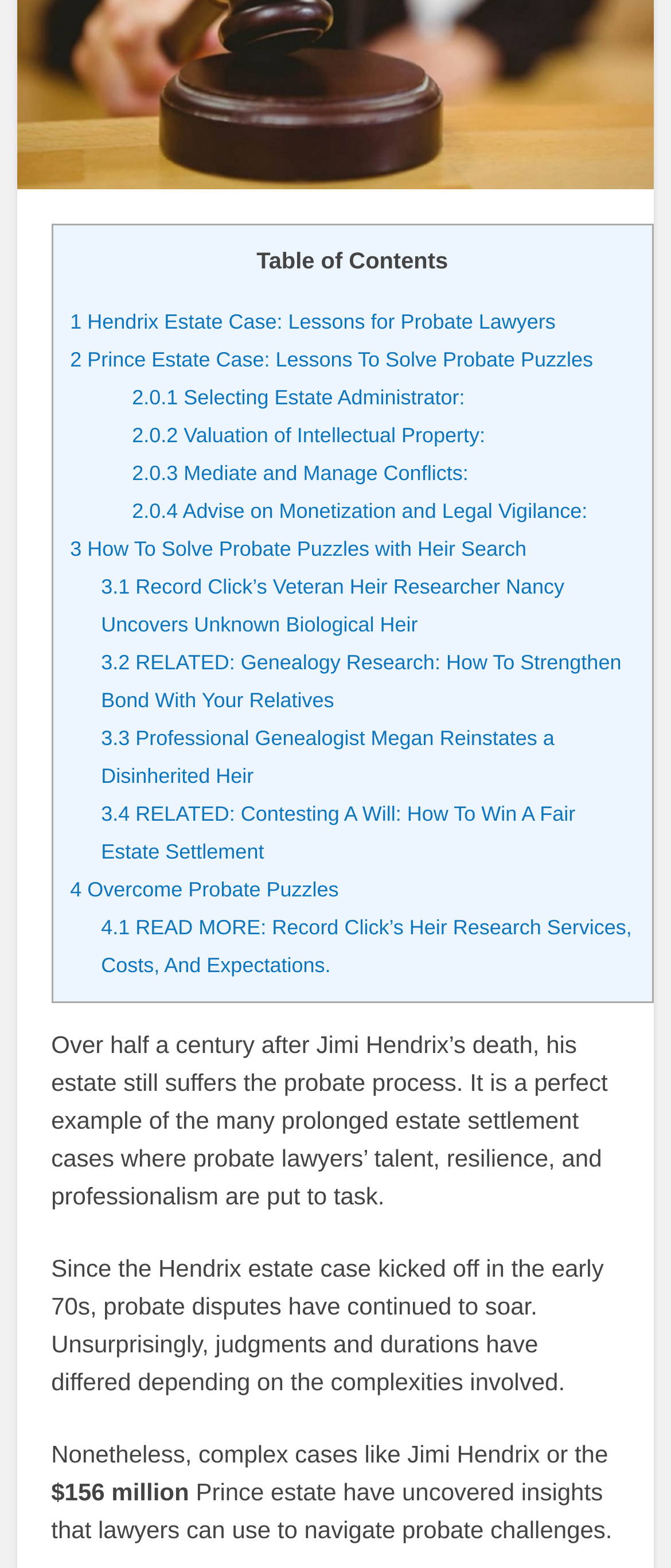Determine the bounding box for the UI element that matches this description: "Carl Whitlow".

None